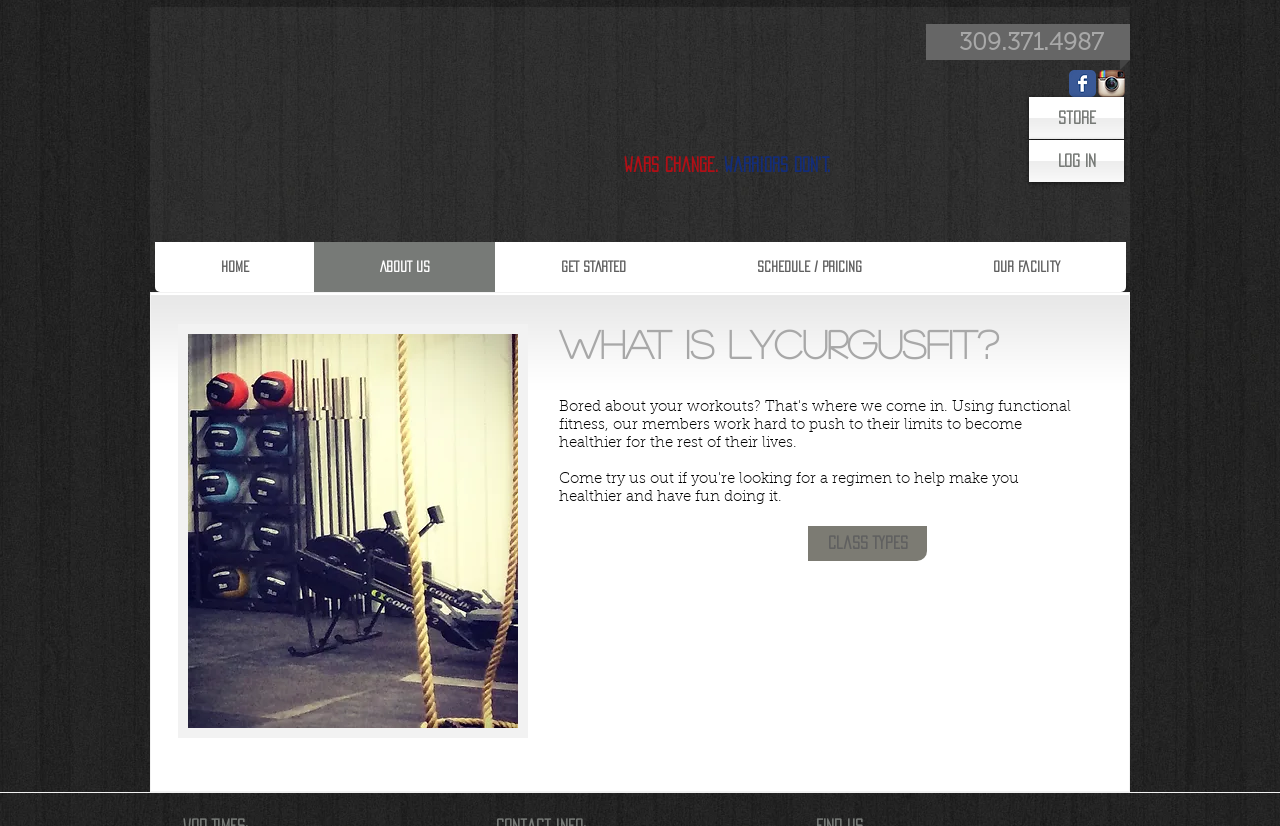Describe in detail what you see on the webpage.

This webpage is about LycurgusFit, a gym in Burlington, IA. At the top, there is a heading displaying the phone number "309.371.4987". Below it, there is a social bar with links to the gym's Facebook page and Instagram account, each accompanied by an icon. To the left of the social bar, there is a link to the "Store" section.

In the middle of the page, there is a large image of the gym, taking up most of the width. Above the image, there is a heading that asks "What is LycurgusFit?" followed by a brief text that reads "wars change." Below the image, there are links to different sections of the website, including "Class Types".

On the top-left corner, there is a navigation menu with links to various pages, including "HOME", "ABOUT US", "GET STARTED", "SCHEDULE / PRICING", and "Our Facility". There is also a "Log In" link located near the top-right corner.